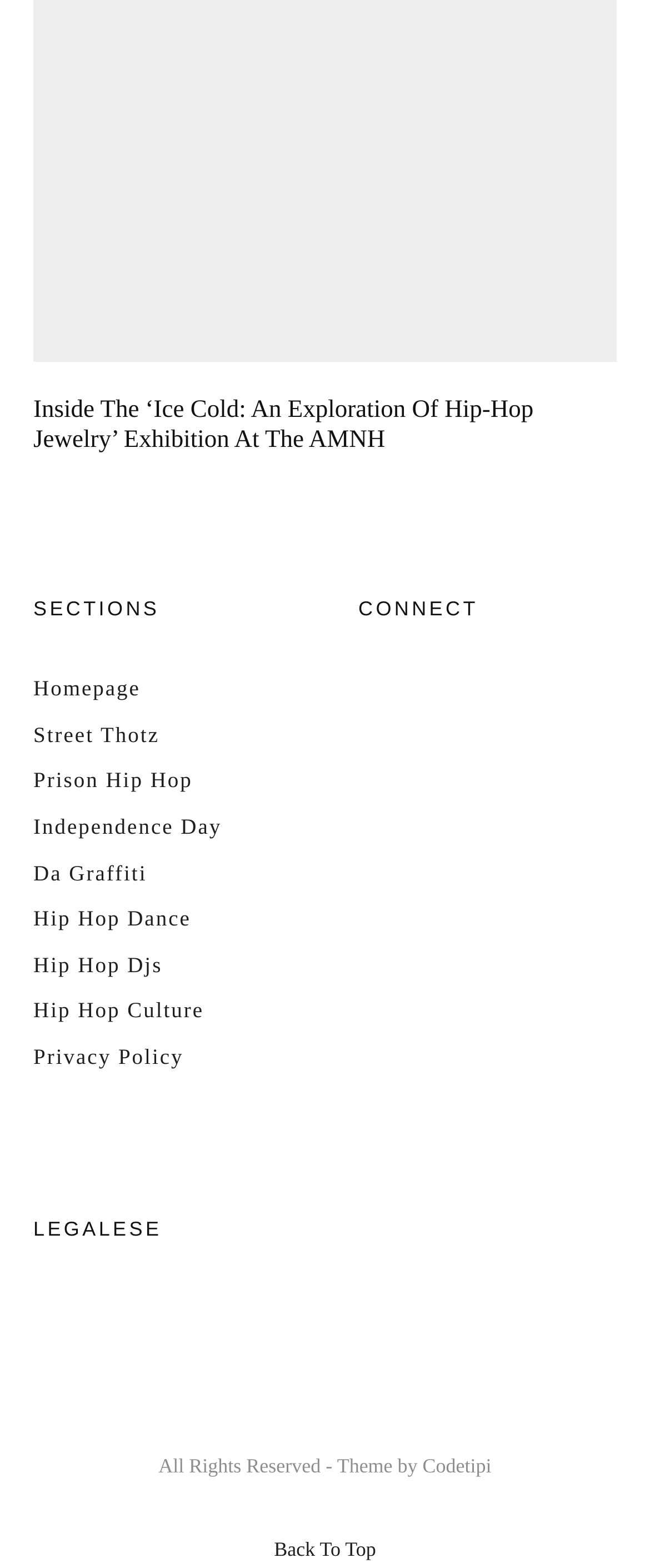Provide the bounding box coordinates for the area that should be clicked to complete the instruction: "read about the 'Ice Cold: An Exploration Of Hip-Hop Jewelry' exhibition".

[0.051, 0.252, 0.949, 0.29]